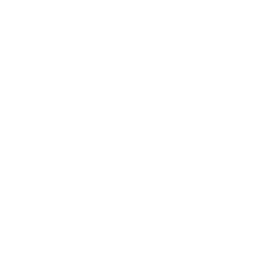What is the purpose of the equipment?
Please provide a single word or phrase answer based on the image.

Handling high-speed data traffic